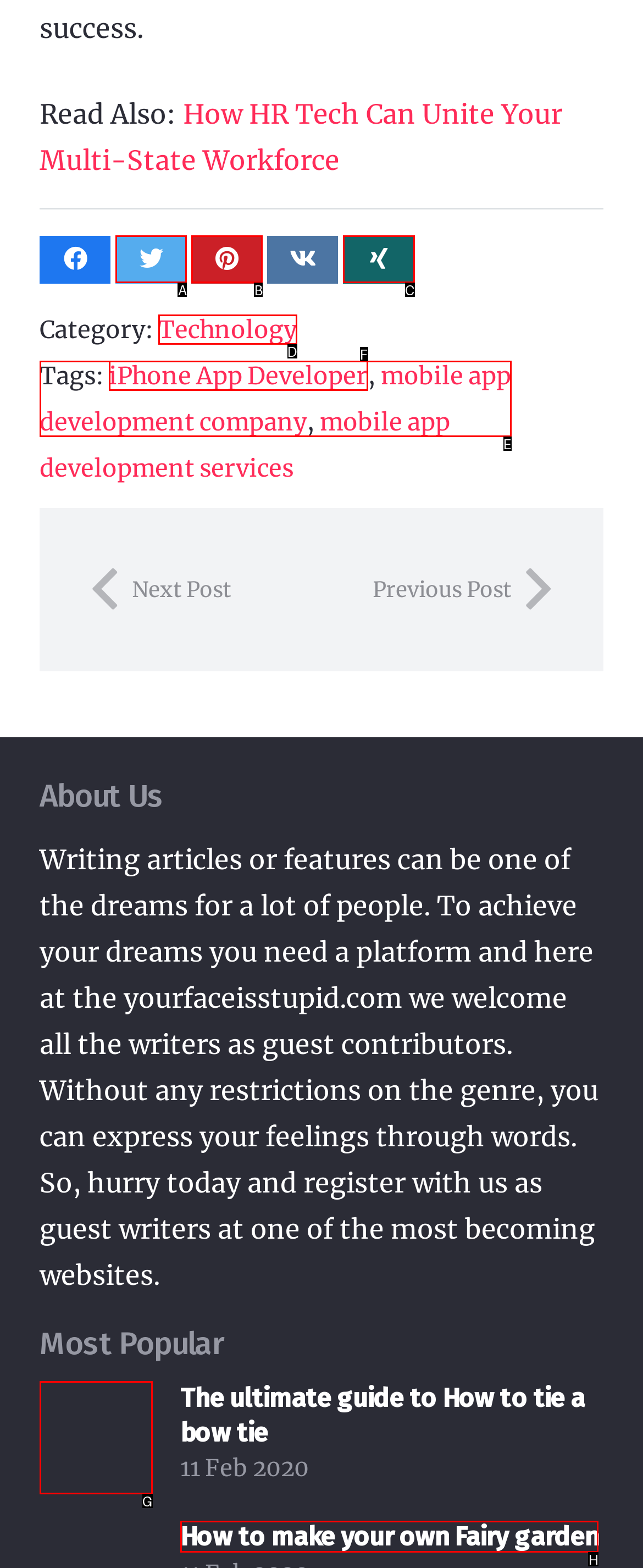Tell me which letter corresponds to the UI element that should be clicked to fulfill this instruction: Read the guide on how to tie a bow tie
Answer using the letter of the chosen option directly.

G